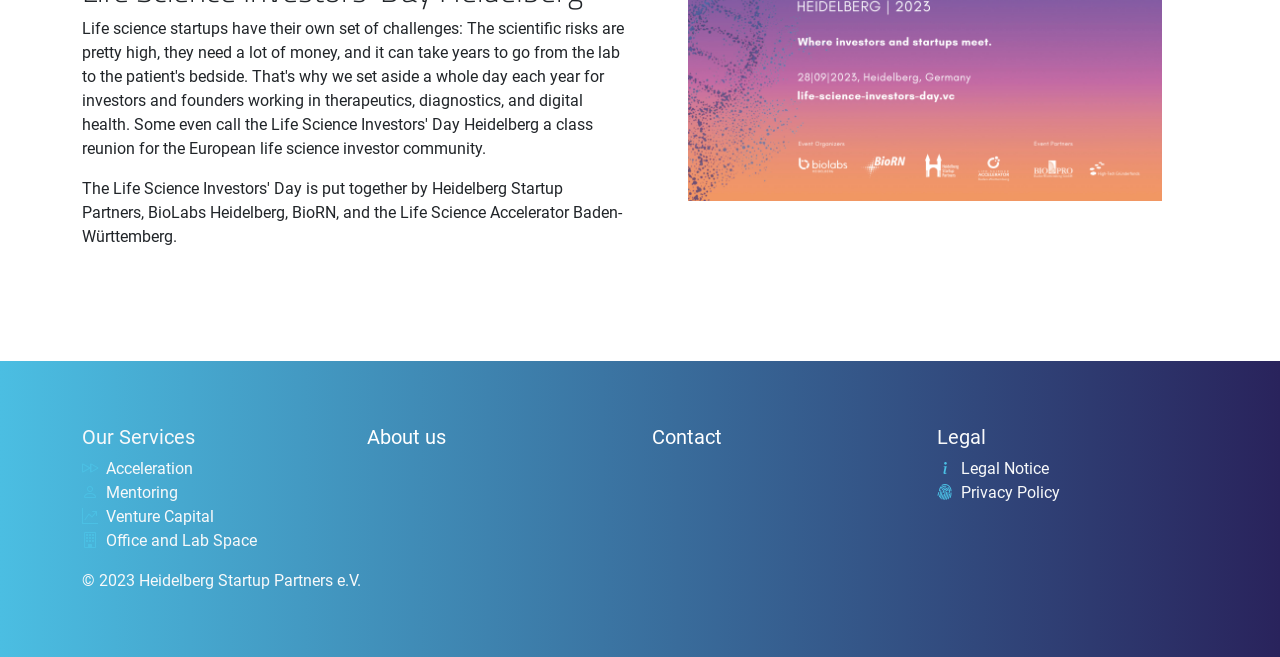What services does the website offer? Based on the screenshot, please respond with a single word or phrase.

Acceleration, Mentoring, Venture Capital, Office and Lab Space